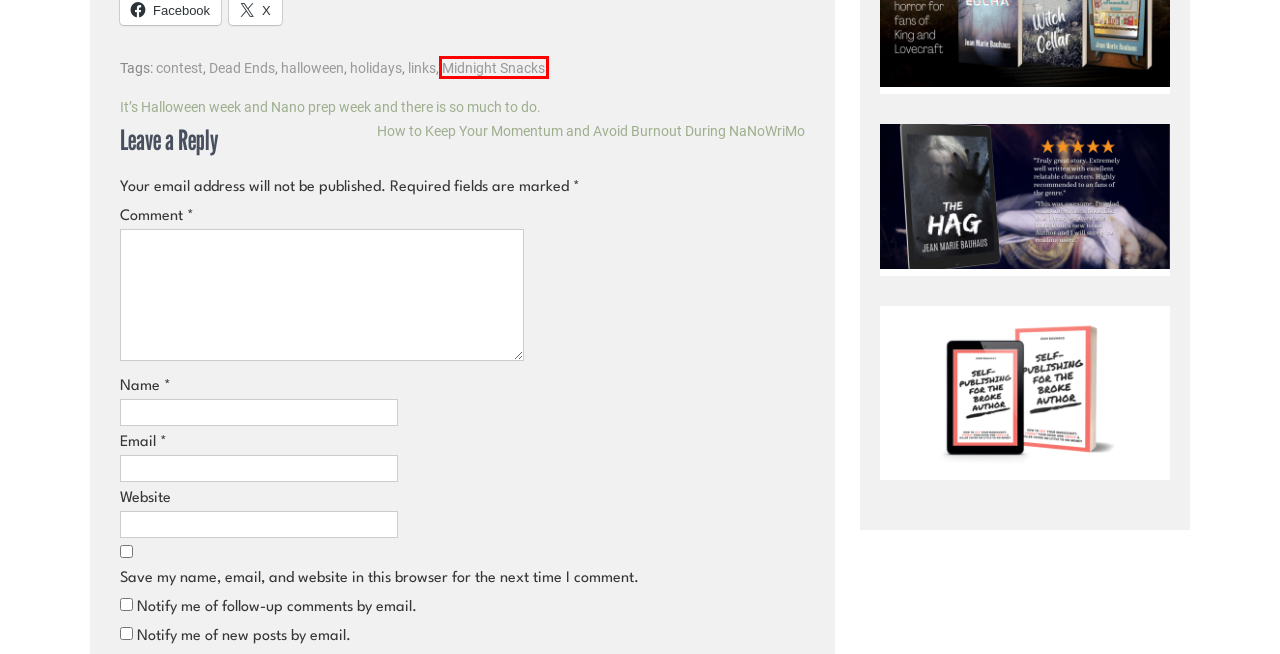You see a screenshot of a webpage with a red bounding box surrounding an element. Pick the webpage description that most accurately represents the new webpage after interacting with the element in the red bounding box. The options are:
A. Dead Ends – Jean Marie Bauhaus
B. Midnight Snacks – Jean Marie Bauhaus
C. It’s Halloween week and Nano prep week and there is so much to do. – Jean Marie Bauhaus
D. holidays – Jean Marie Bauhaus
E. halloween – Jean Marie Bauhaus
F. How to Keep Your Momentum and Avoid Burnout During NaNoWriMo – Jean Marie Bauhaus
G. Latest Release – Jean Marie Bauhaus
H. contest – Jean Marie Bauhaus

B